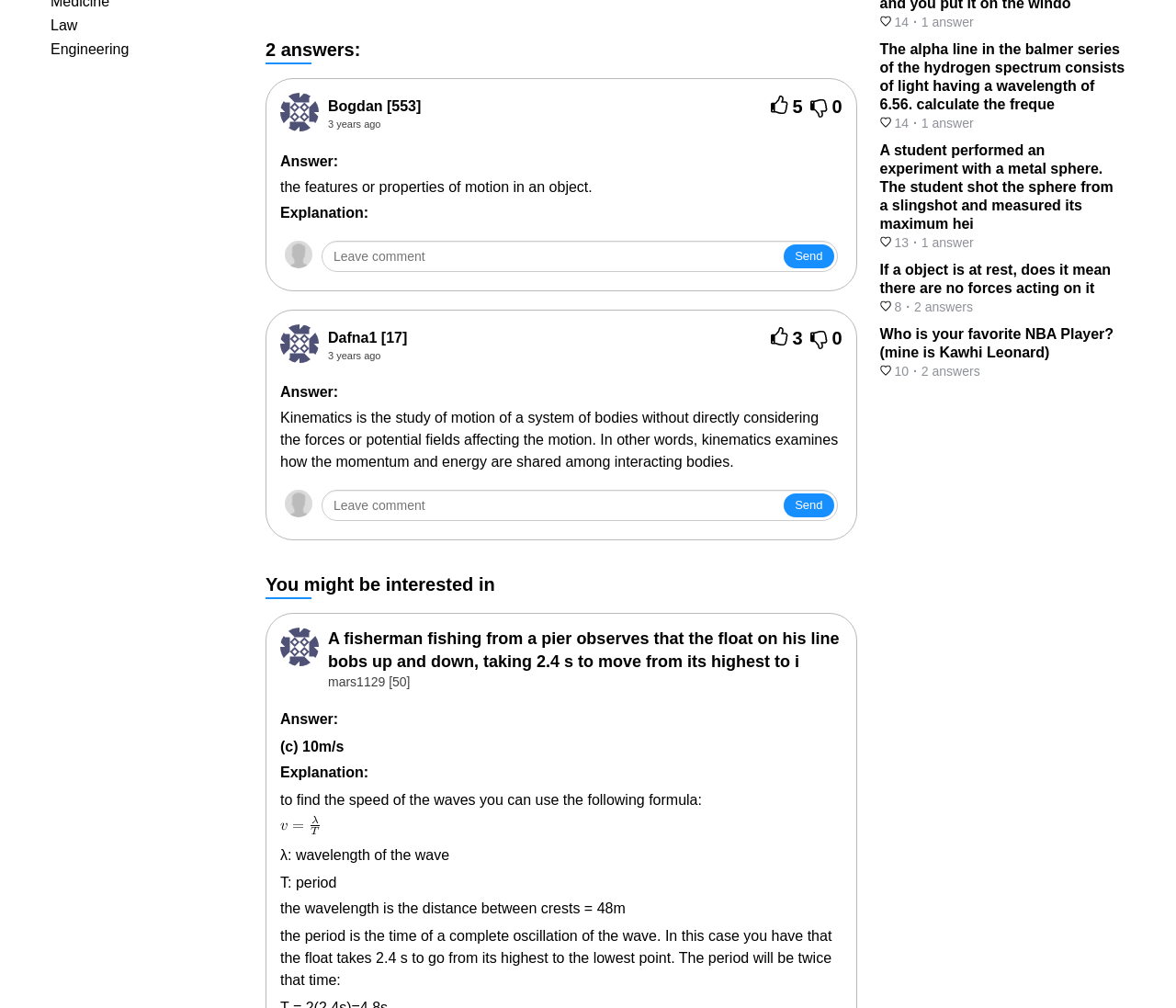Predict the bounding box for the UI component with the following description: "Send".

[0.667, 0.49, 0.709, 0.513]